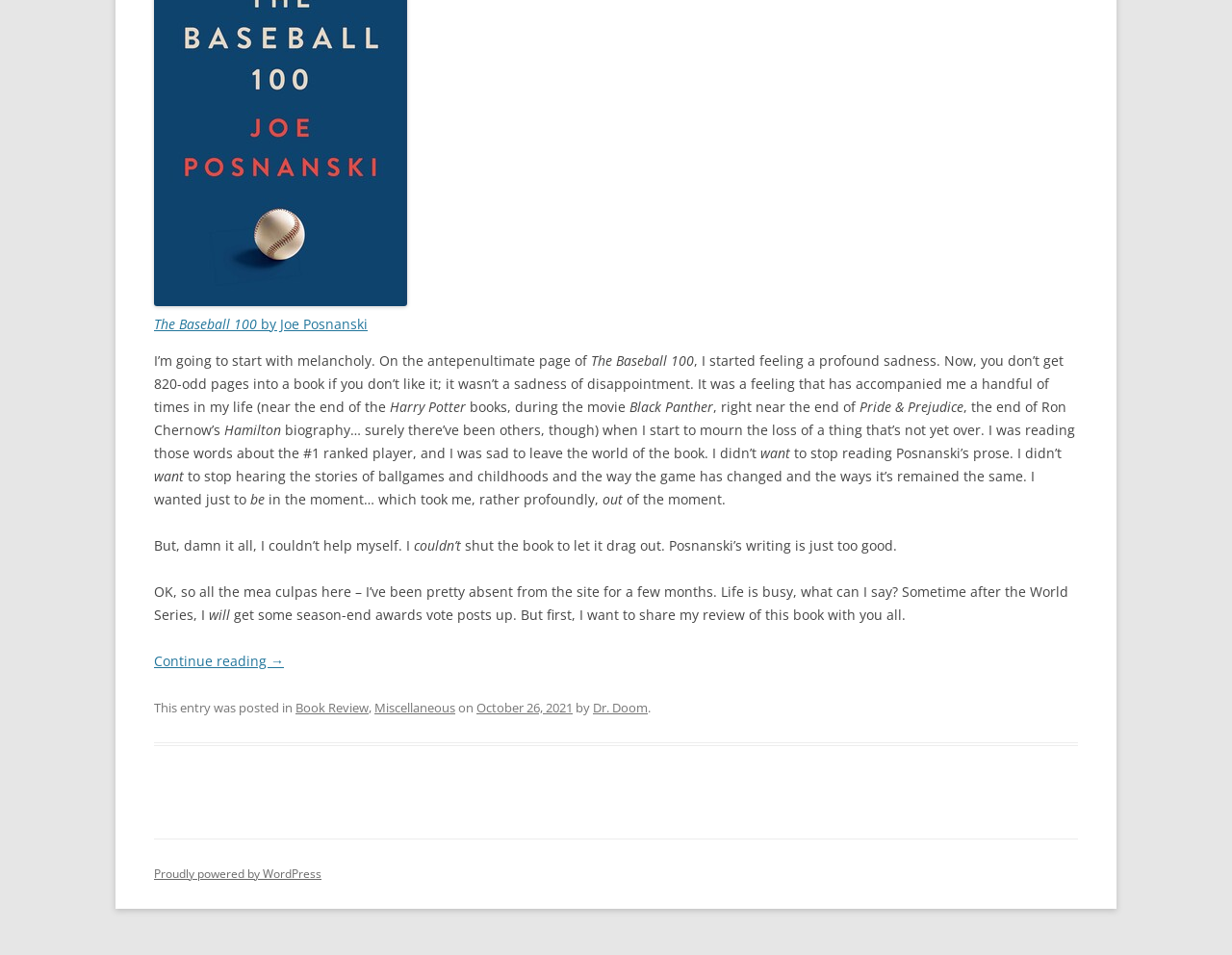Show the bounding box coordinates for the HTML element as described: "October 26, 2021".

[0.387, 0.732, 0.465, 0.75]